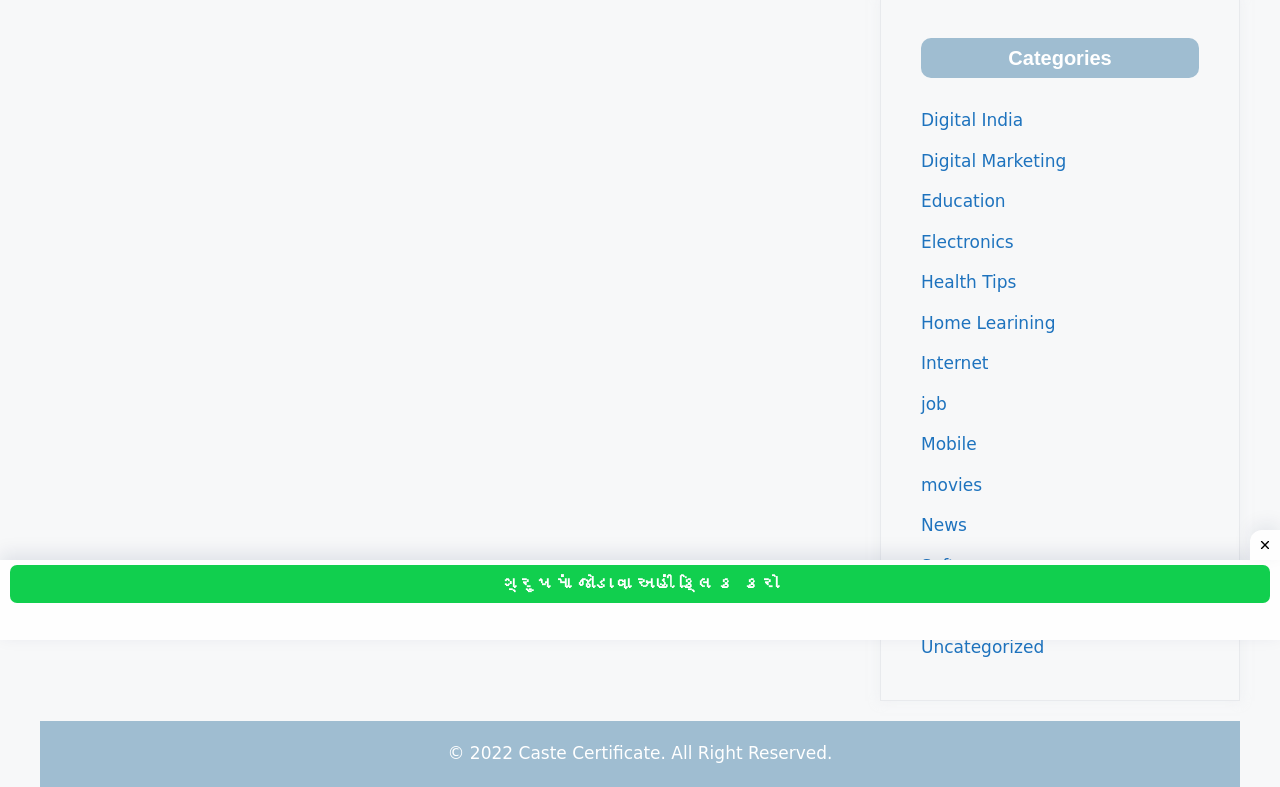Please determine the bounding box coordinates for the element with the description: "Uncategorized".

[0.72, 0.809, 0.816, 0.834]